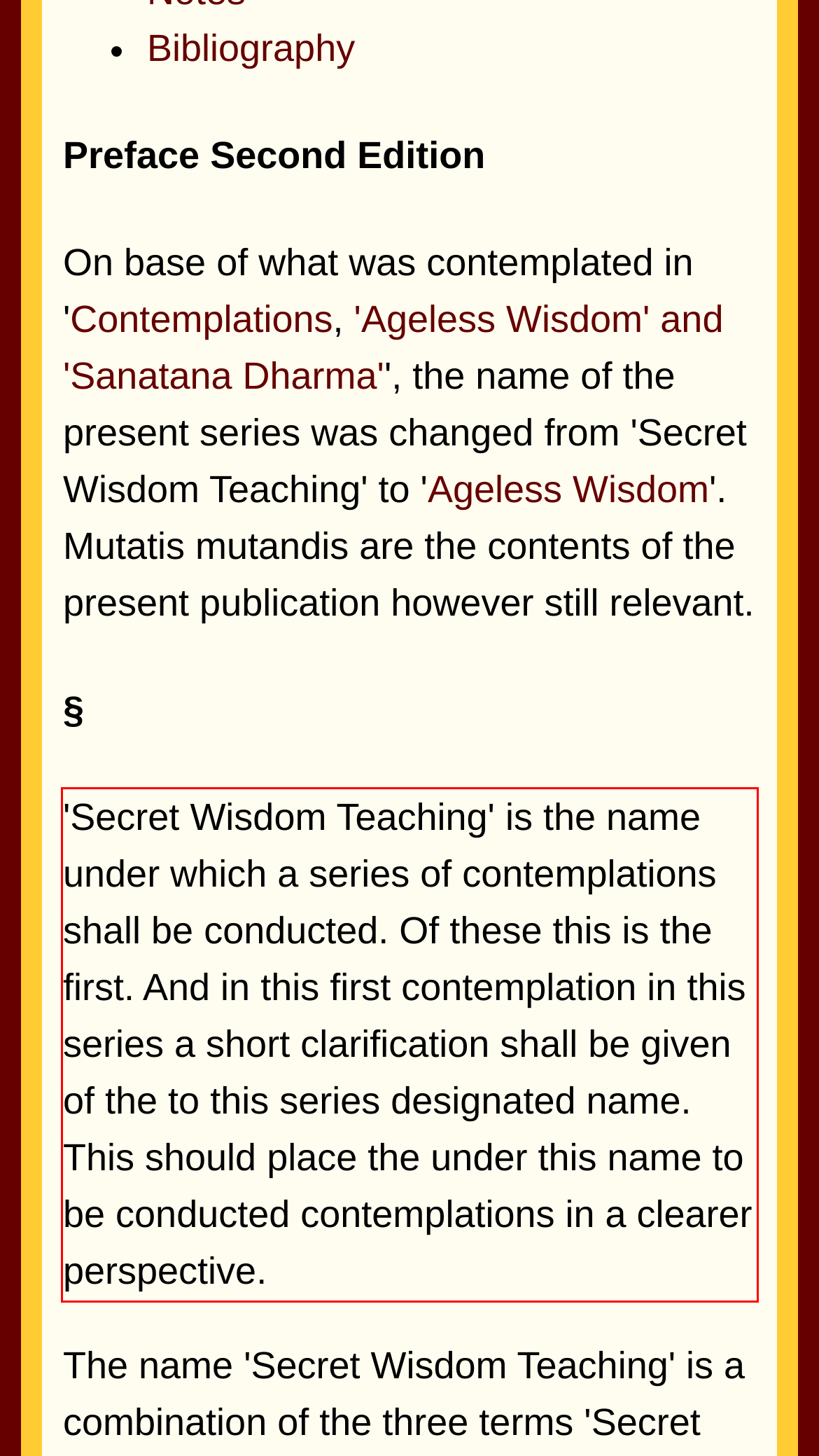Please look at the screenshot provided and find the red bounding box. Extract the text content contained within this bounding box.

'Secret Wisdom Teaching' is the name under which a series of contemplations shall be conducted. Of these this is the first. And in this first contemplation in this series a short clarification shall be given of the to this series designated name. This should place the under this name to be conducted contemplations in a clearer perspective.